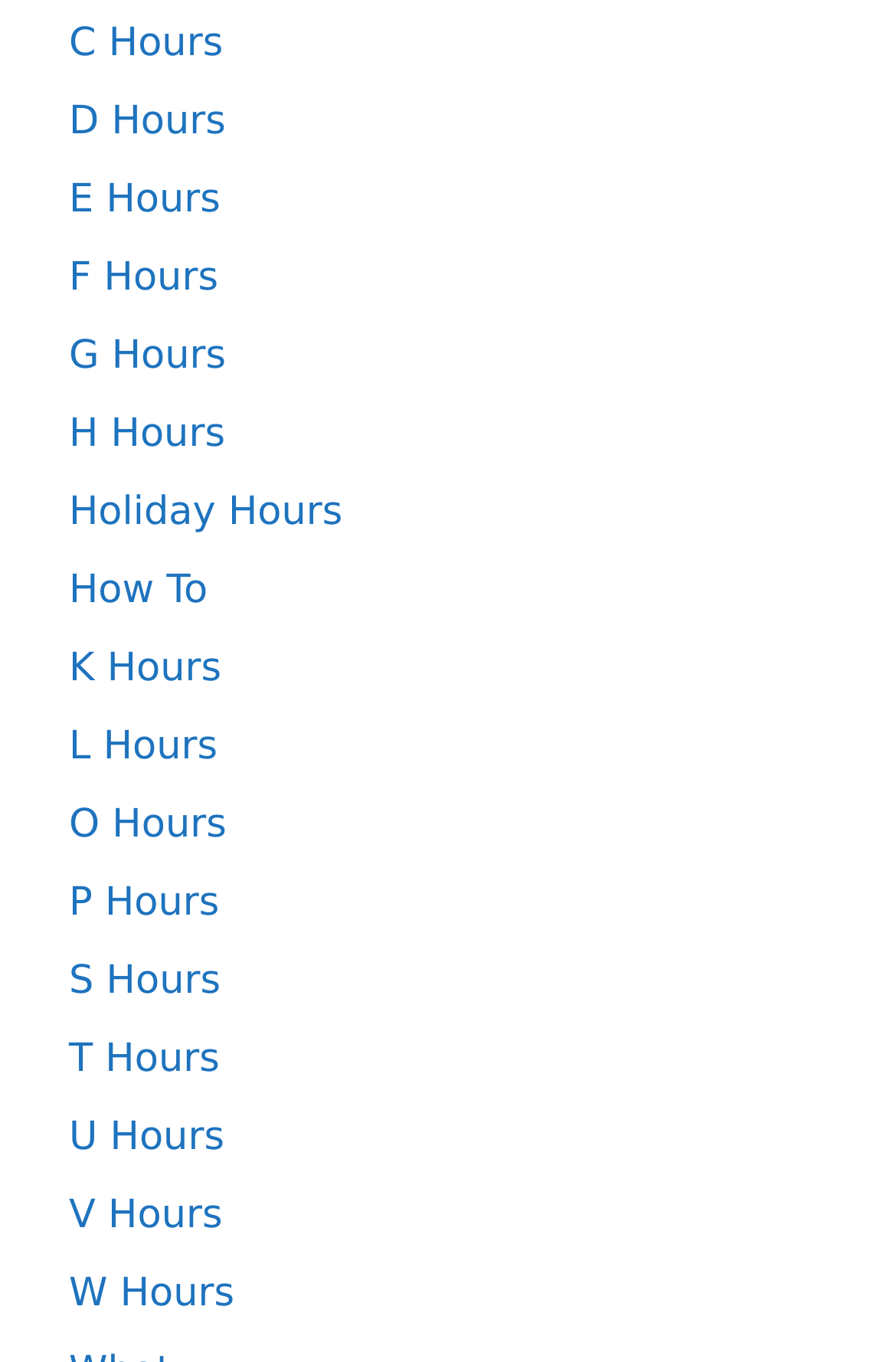Reply to the question with a single word or phrase:
What is the vertical position of the 'Holiday Hours' link?

Middle